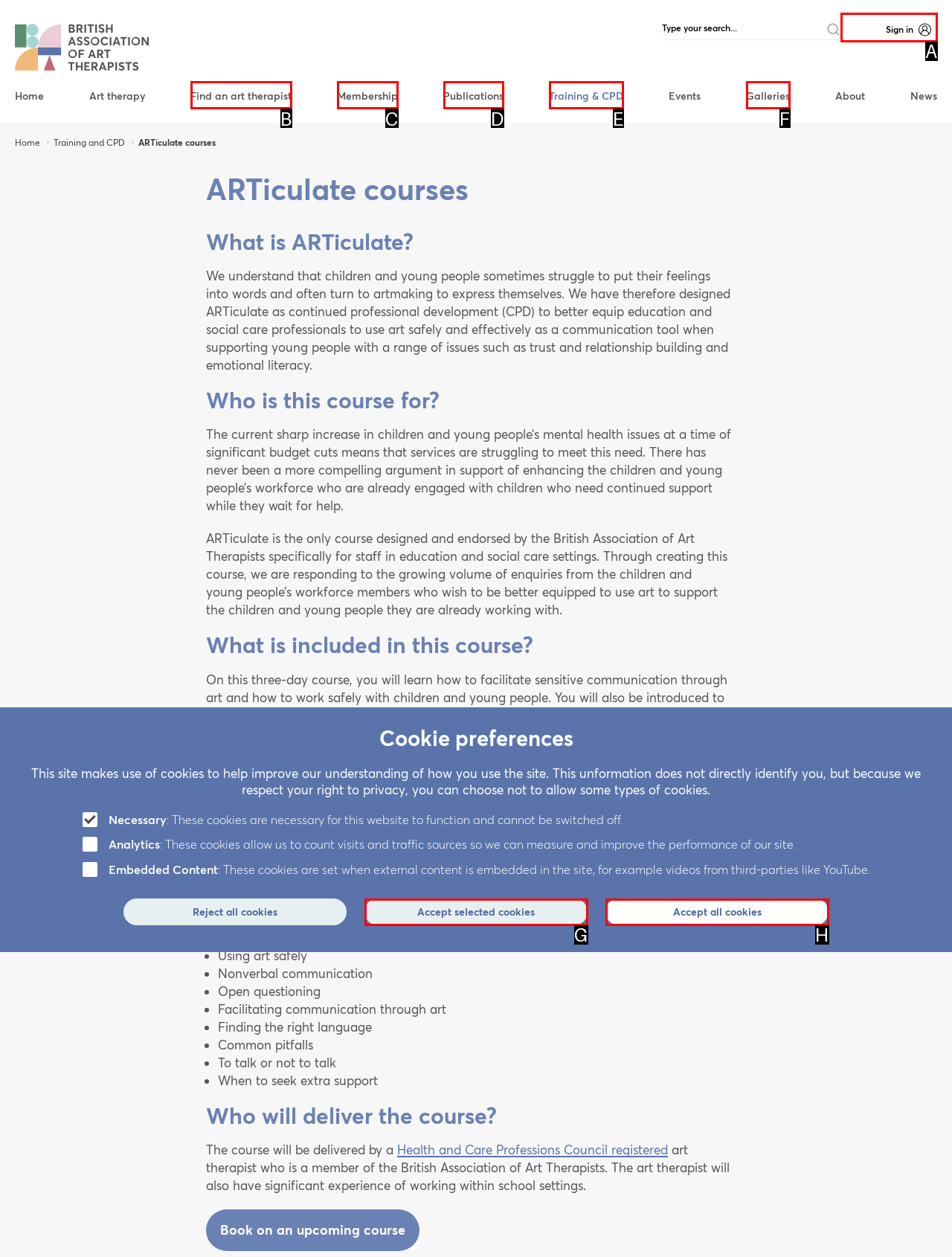Choose the HTML element that best fits the given description: Accept all cookies. Answer by stating the letter of the option.

H